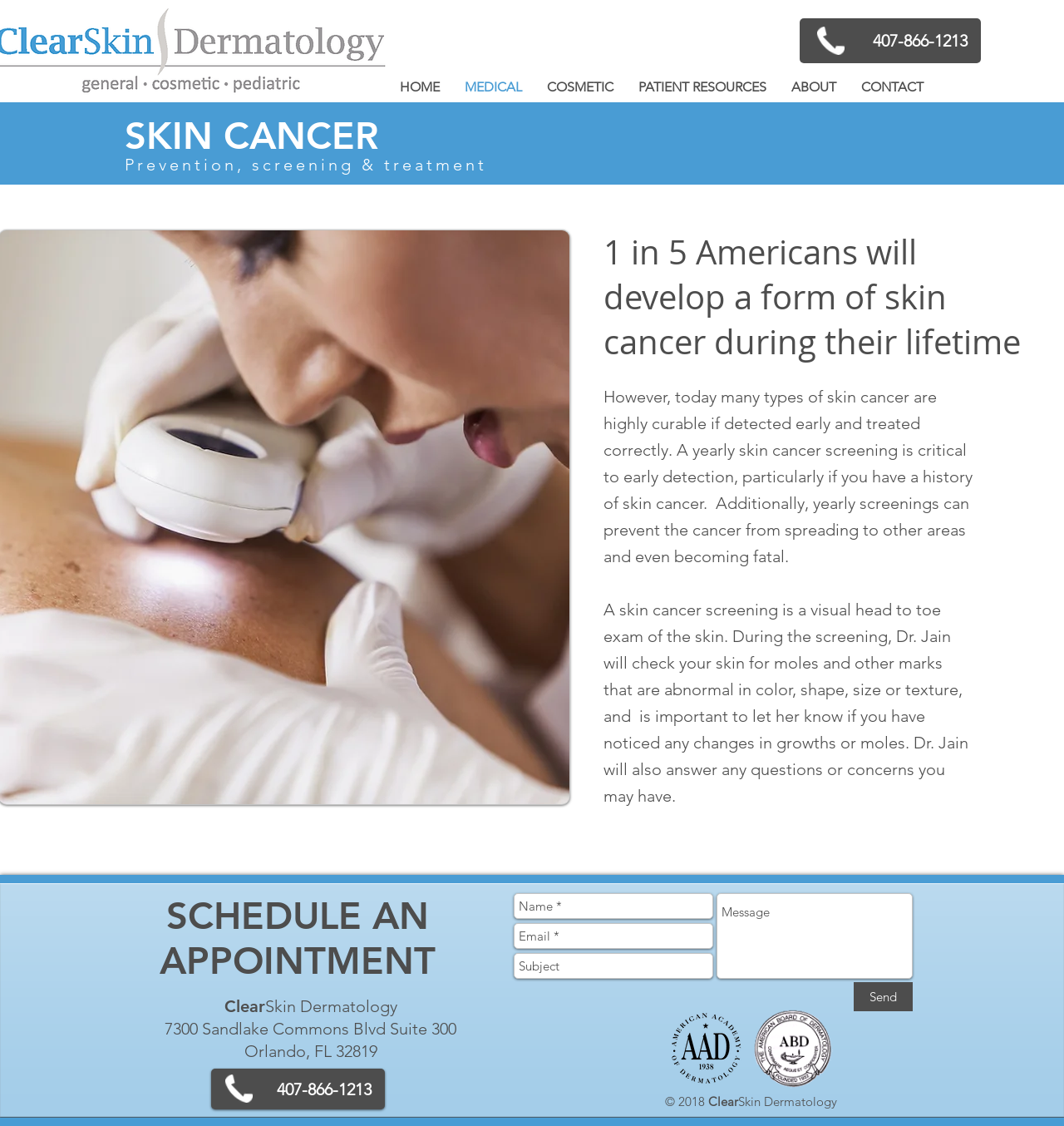What is the address of ClearSkin Dermatology?
Based on the image, answer the question with a single word or brief phrase.

7300 Sandlake Commons Blvd Suite 300, Orlando, FL 32819